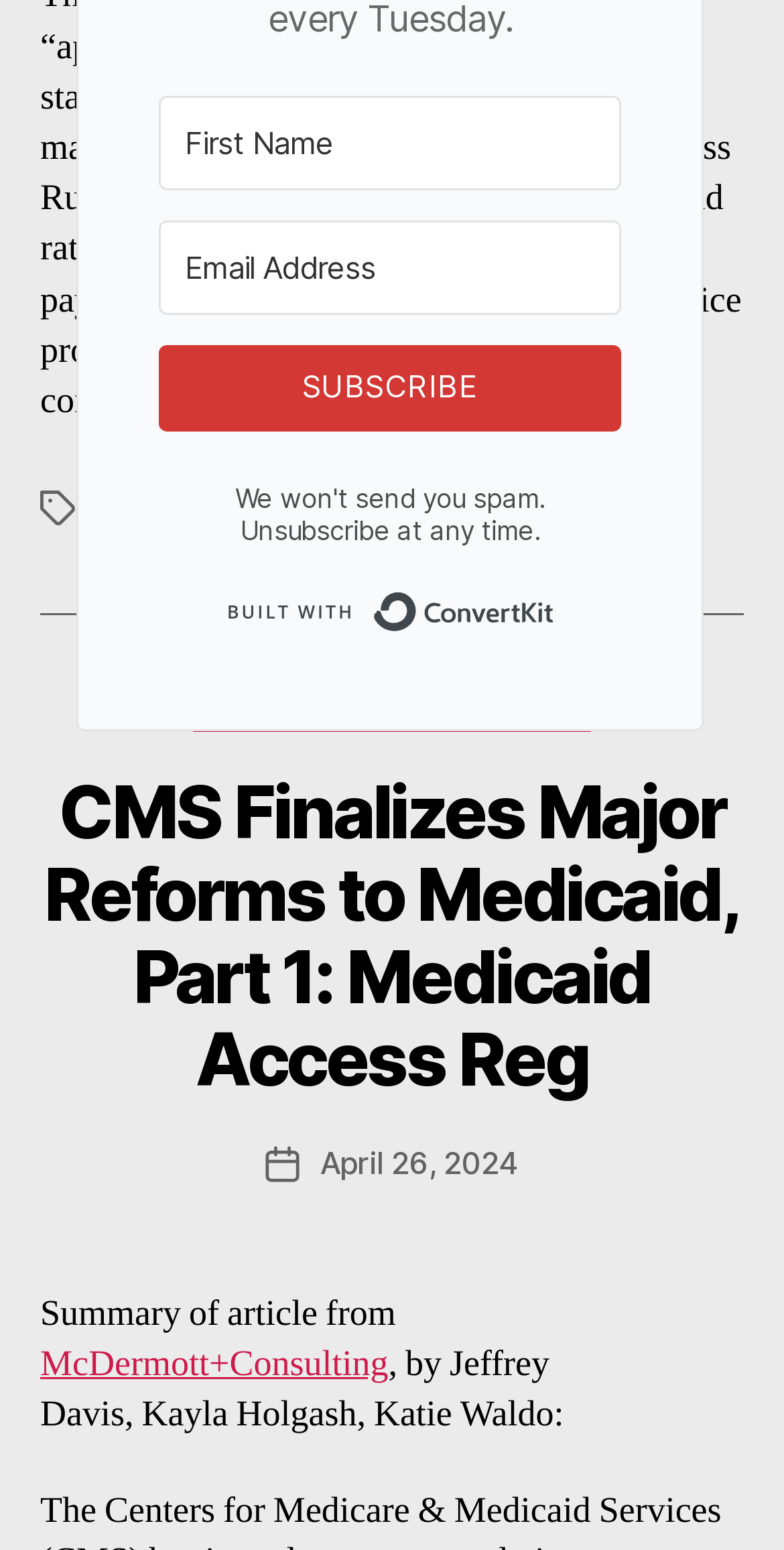Based on the description "aria-label="First Name" name="fields[first_name]" placeholder="First Name"", find the bounding box of the specified UI element.

[0.203, 0.062, 0.792, 0.123]